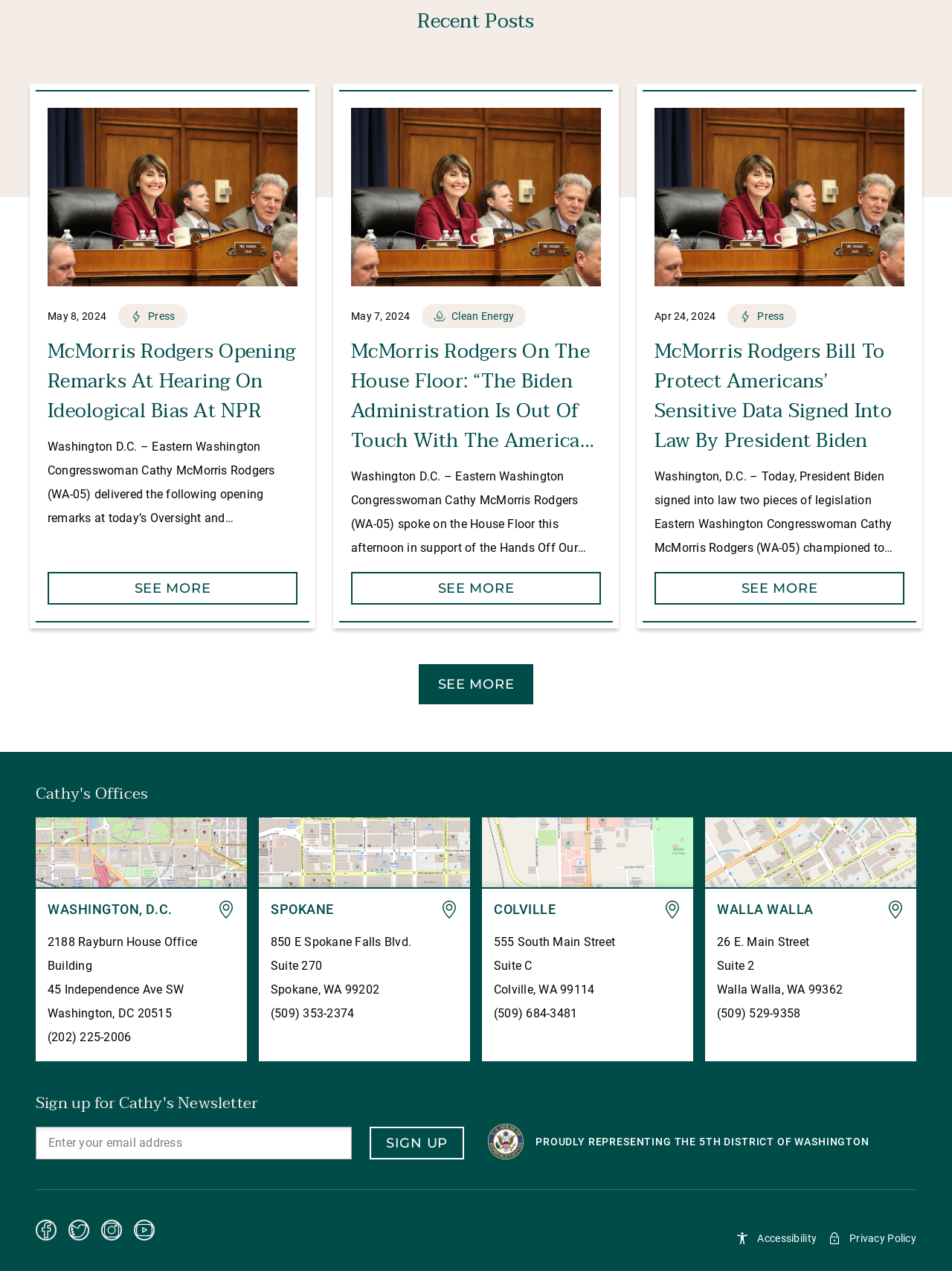What is the purpose of the 'Sign up for Cathy's Newsletter' section?
Using the image, respond with a single word or phrase.

To receive newsletter updates